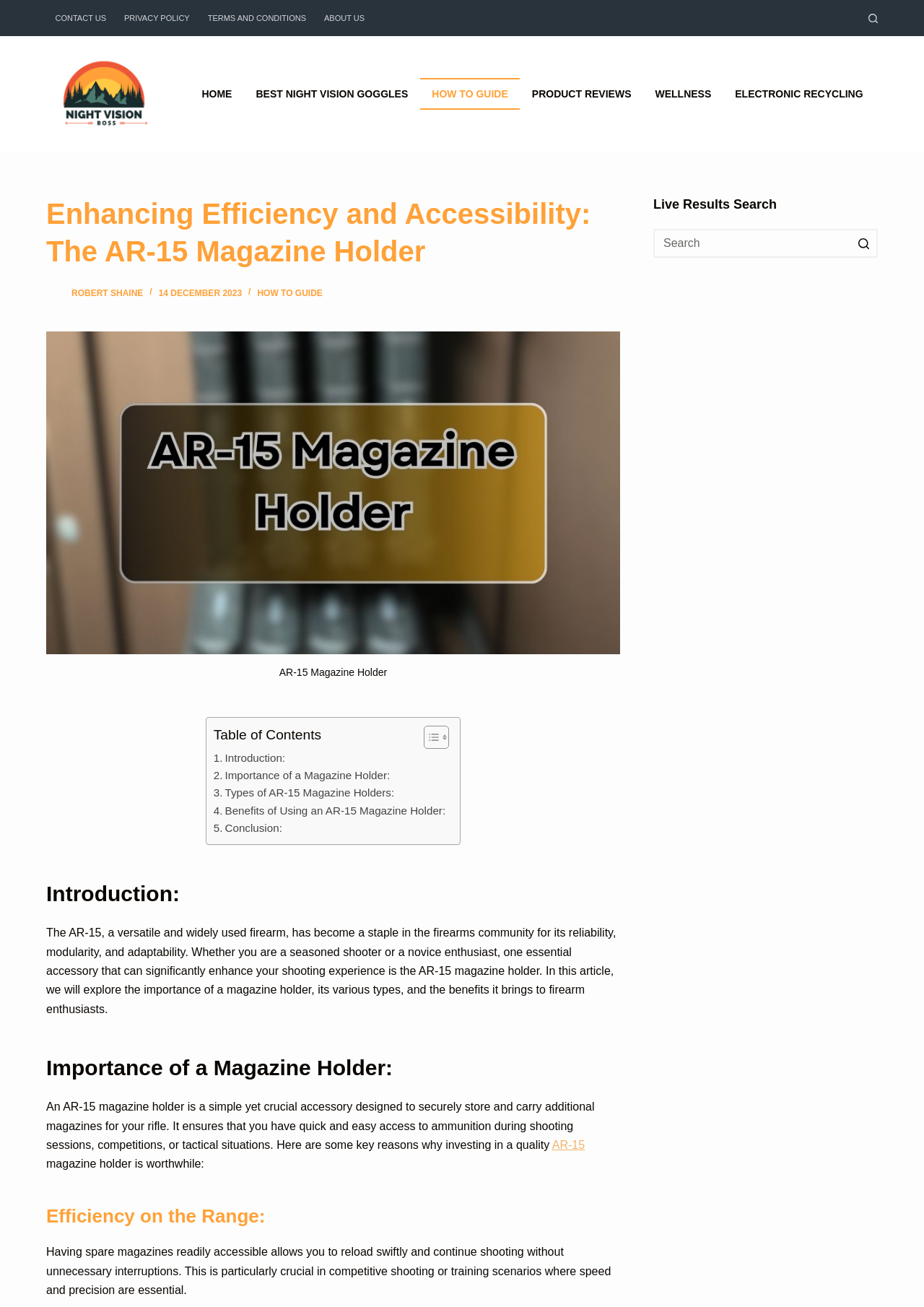Respond to the question below with a concise word or phrase:
What is the name of the website?

nightvisionboss.com